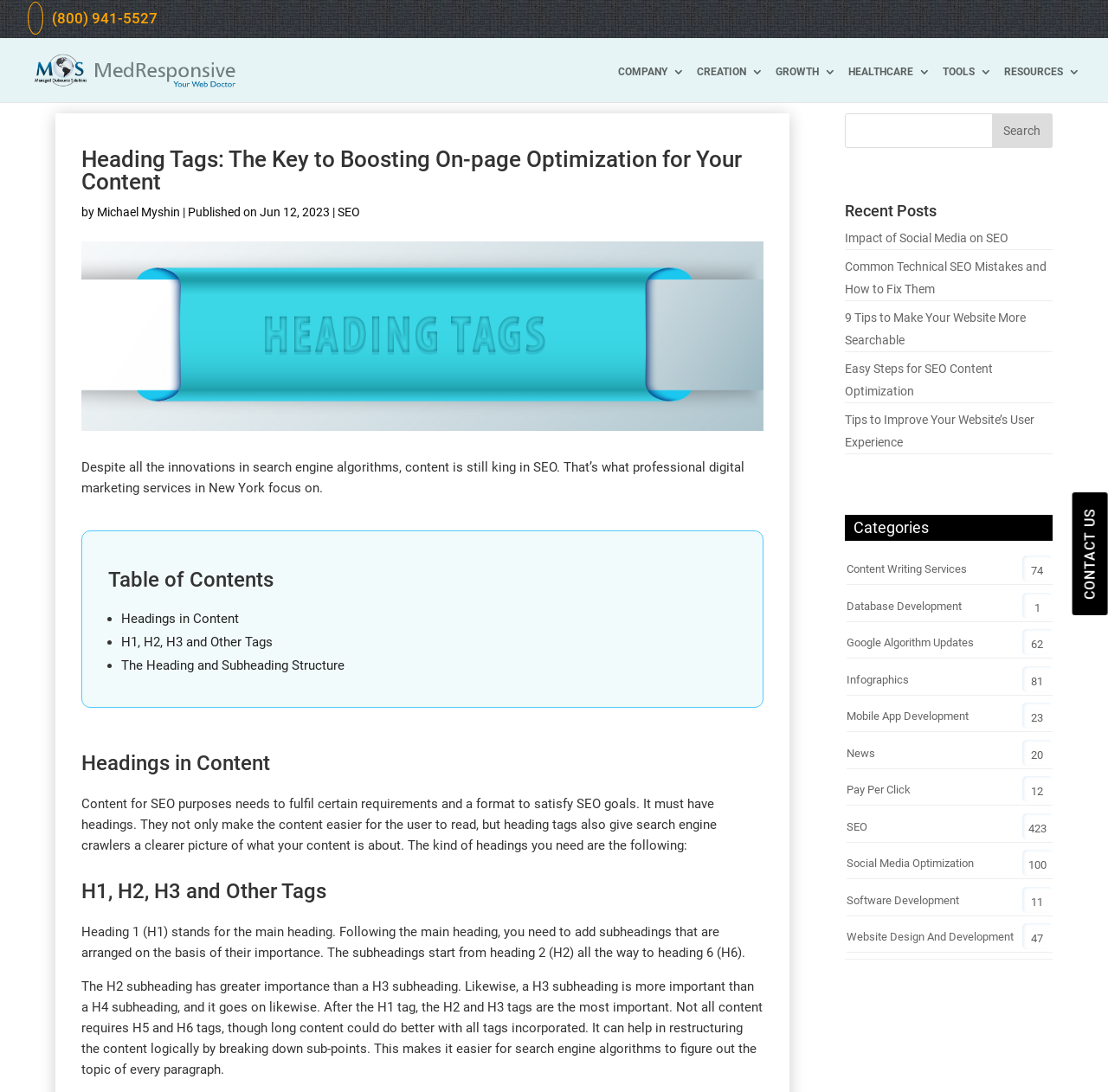Identify and provide the bounding box for the element described by: "Mobile App Development".

[0.764, 0.642, 0.874, 0.67]